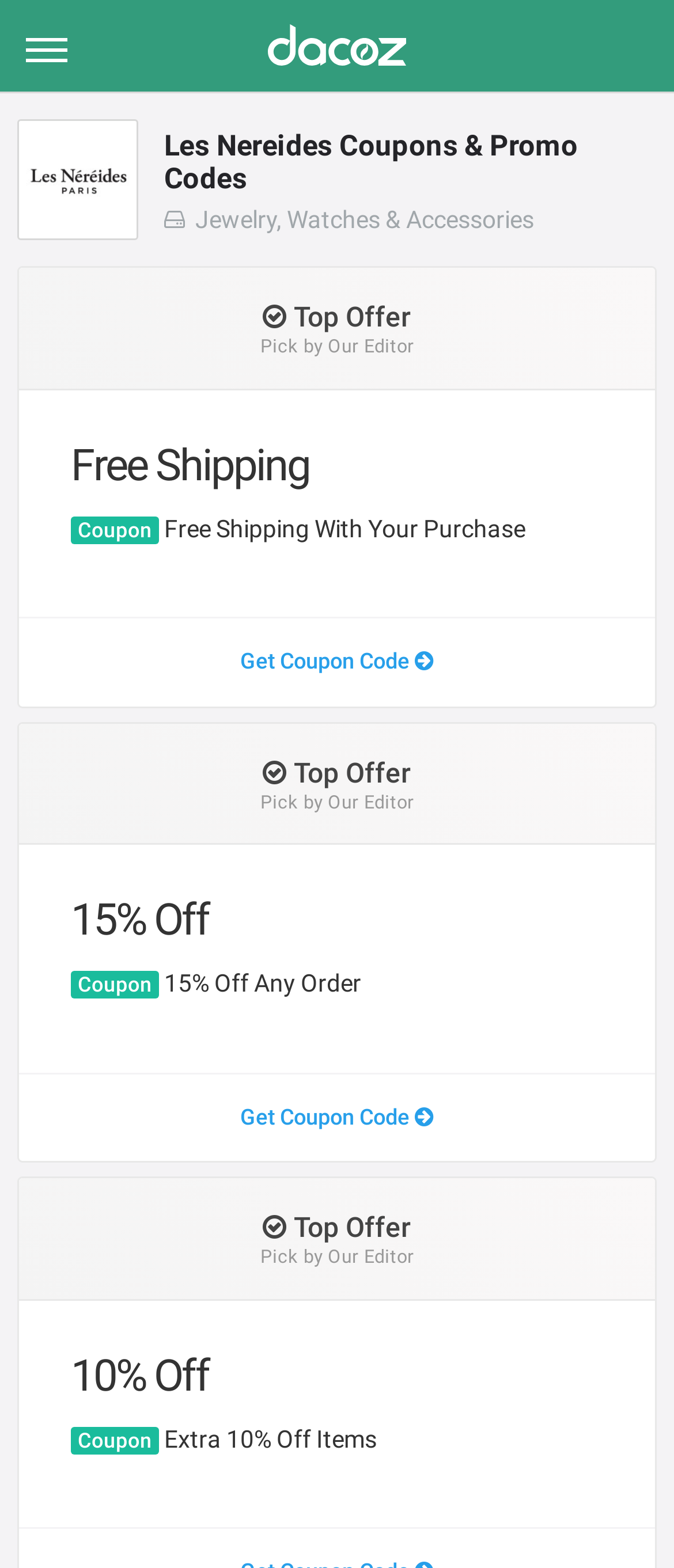Using the webpage screenshot and the element description Get Coupon Code, determine the bounding box coordinates. Specify the coordinates in the format (top-left x, top-left y, bottom-right x, bottom-right y) with values ranging from 0 to 1.

[0.028, 0.395, 0.972, 0.45]